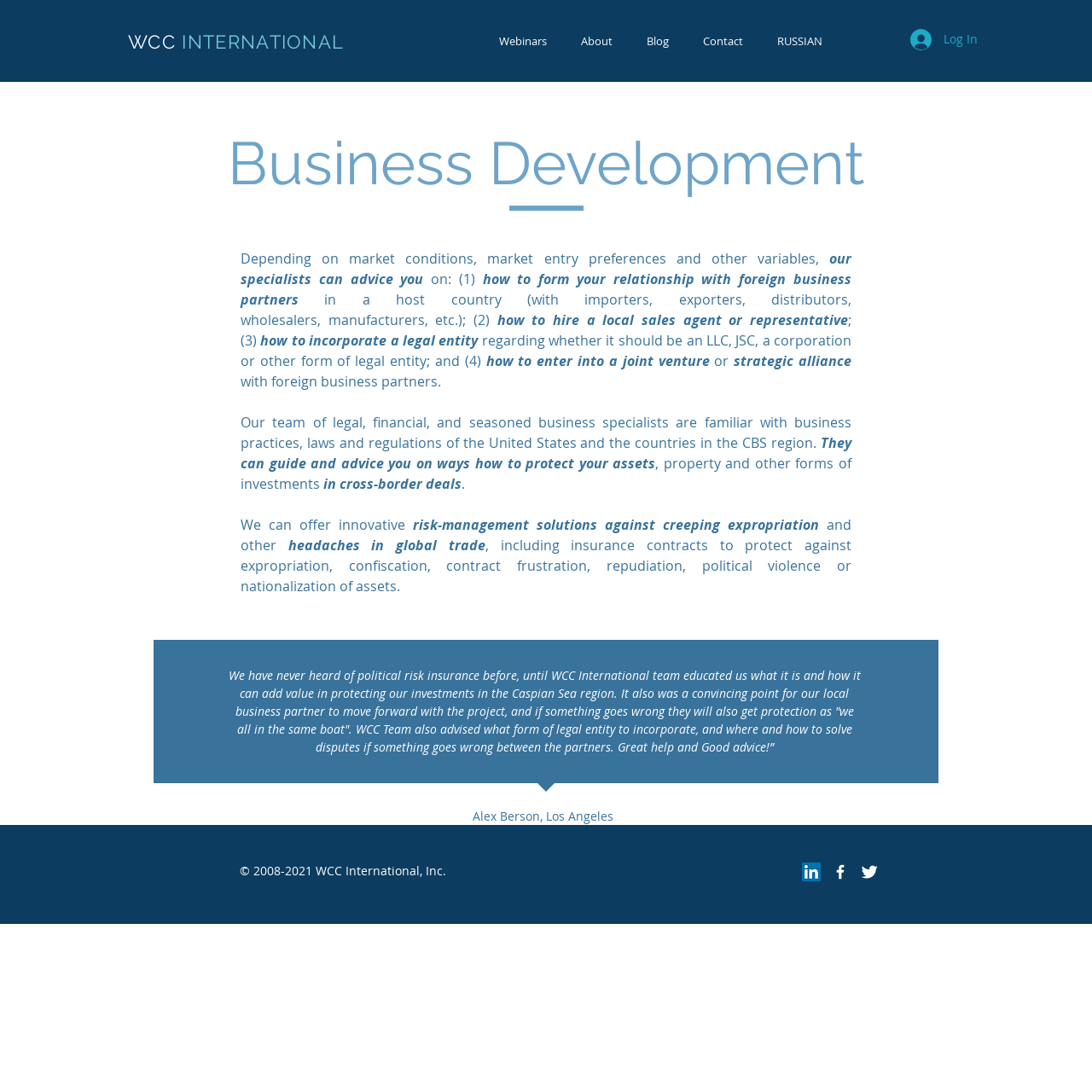Elaborate on the webpage's design and content in a detailed caption.

The webpage is about Business Development services offered by WCC International. At the top, there is a heading "WCC INTERNATIONAL" which is also a link. Below it, there is a navigation menu with links to "Webinars", "About", "Blog", "Contact", and "RUSSIAN". 

To the right of the navigation menu, there is a "Log In" button with an image. 

The main content of the page is divided into two sections. The first section has a heading "Business Development" and provides information about the services offered by WCC International. The text explains that their specialists can advise on how to form relationships with foreign business partners, how to hire a local sales agent or representative, how to incorporate a legal entity, and how to enter into a joint venture or strategic alliance. 

The second section has a testimonial from a satisfied client, Alex Berson from Los Angeles, who praises WCC International's team for educating them about political risk insurance and advising on the form of legal entity to incorporate.

At the bottom of the page, there is a copyright notice "© 2008-2021 WCC International, Inc." and a social bar with links to LinkedIn and Twitter.